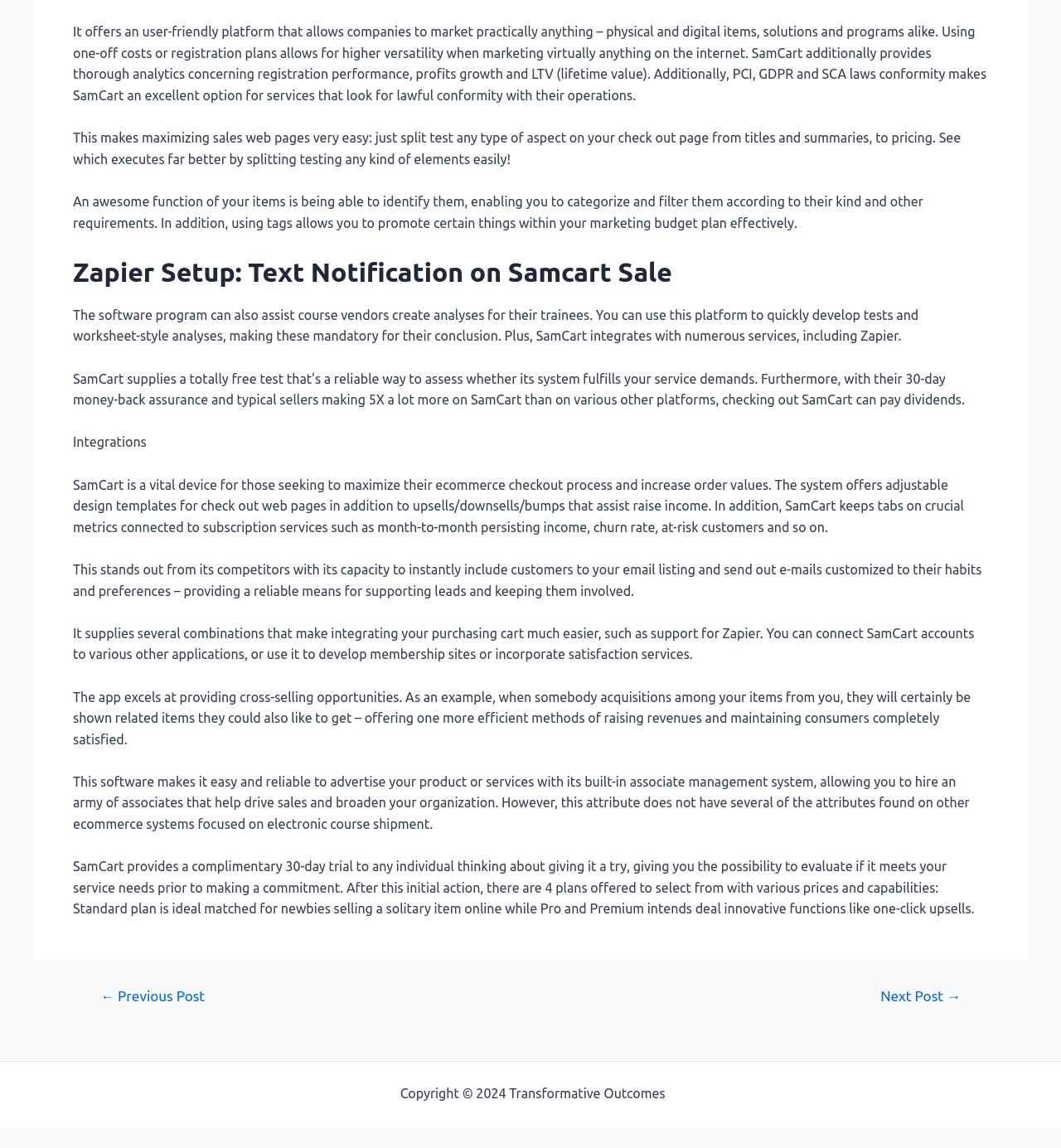What is the purpose of the affiliate management system?
Craft a detailed and extensive response to the question.

The webpage mentions that SamCart has a built-in affiliate management system, which allows businesses to hire an army of affiliates to help drive sales and expand their organization. This feature enables businesses to leverage the power of affiliate marketing to increase their revenue and growth.